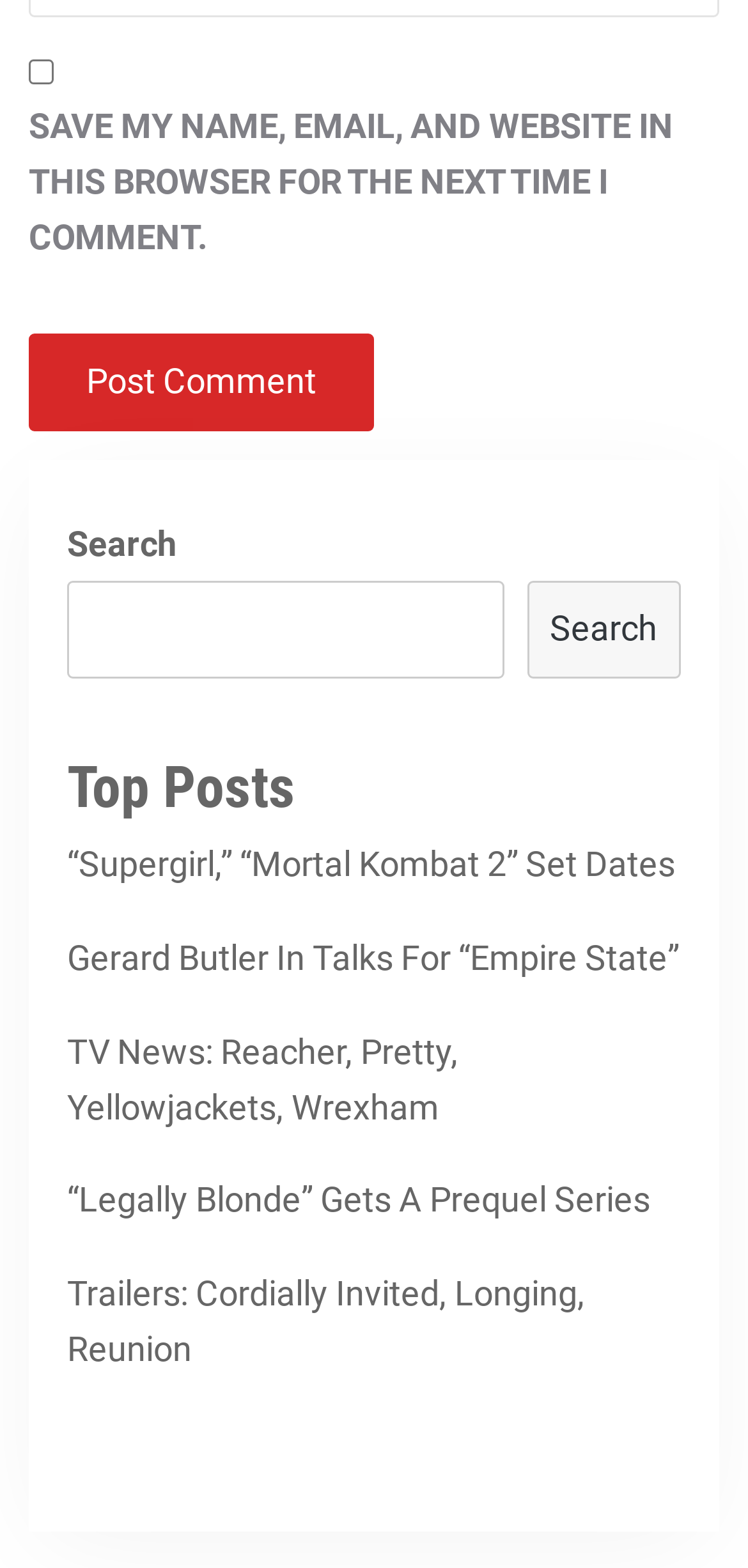Please identify the coordinates of the bounding box for the clickable region that will accomplish this instruction: "Check the box to save name and email".

[0.038, 0.037, 0.072, 0.053]